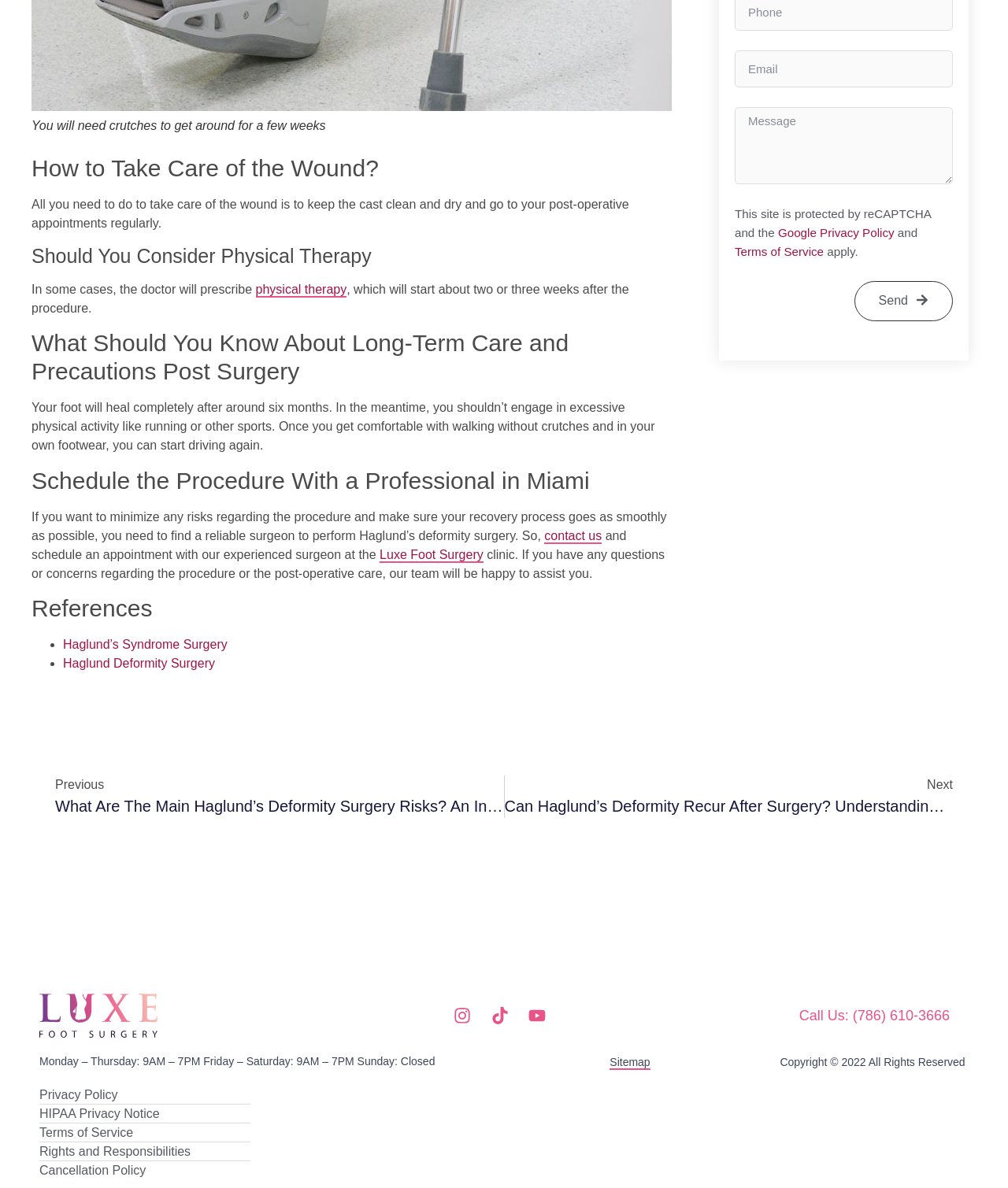Locate the bounding box coordinates of the area to click to fulfill this instruction: "Fill in the 'Email' textbox". The bounding box should be presented as four float numbers between 0 and 1, in the order [left, top, right, bottom].

[0.729, 0.042, 0.945, 0.073]